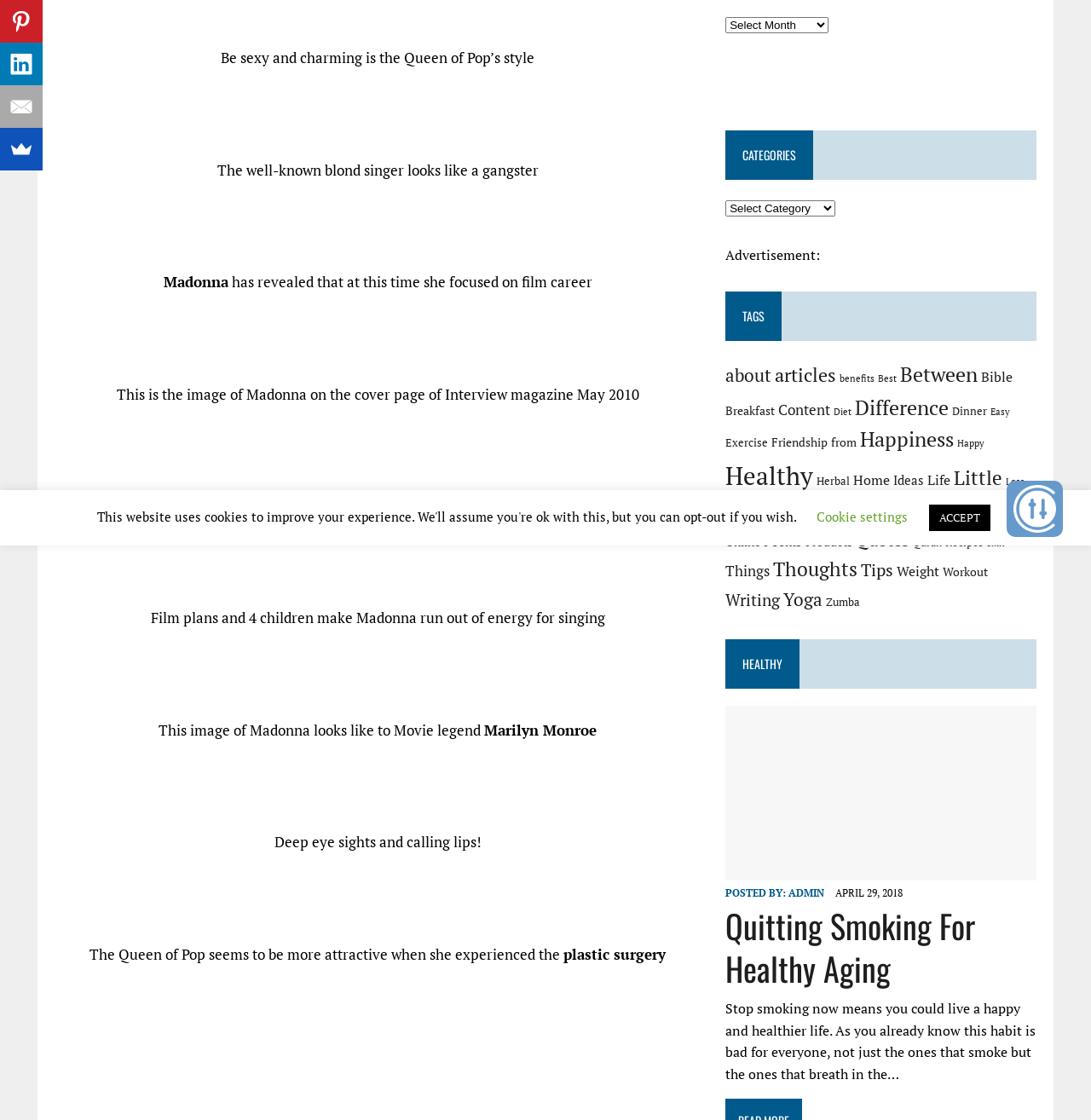Provide the bounding box coordinates of the HTML element described by the text: "parent_node: Shares title="LinkedIn"". The coordinates should be in the format [left, top, right, bottom] with values between 0 and 1.

[0.0, 0.038, 0.039, 0.076]